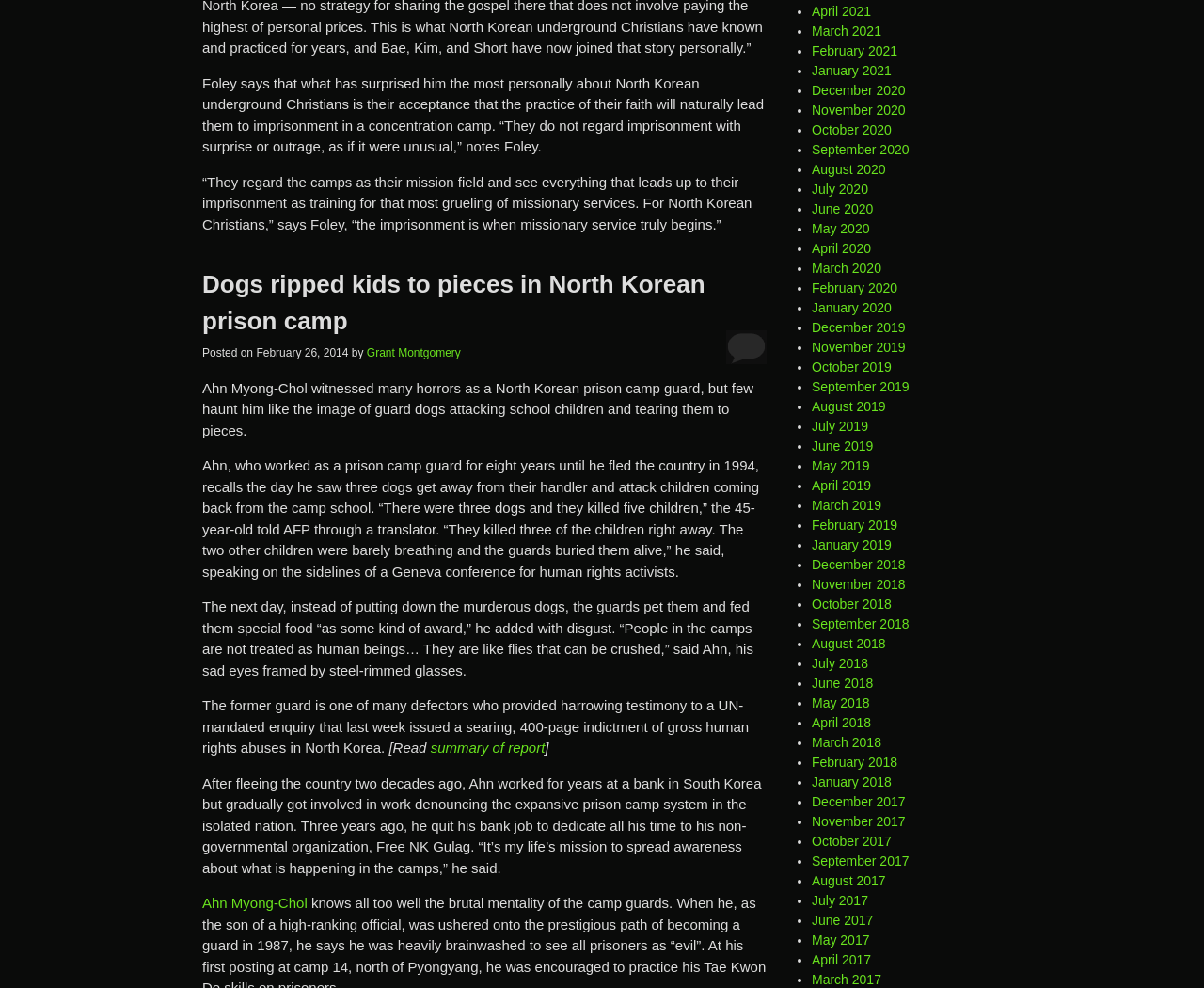Use one word or a short phrase to answer the question provided: 
What is the topic of the article?

North Korean prison camp